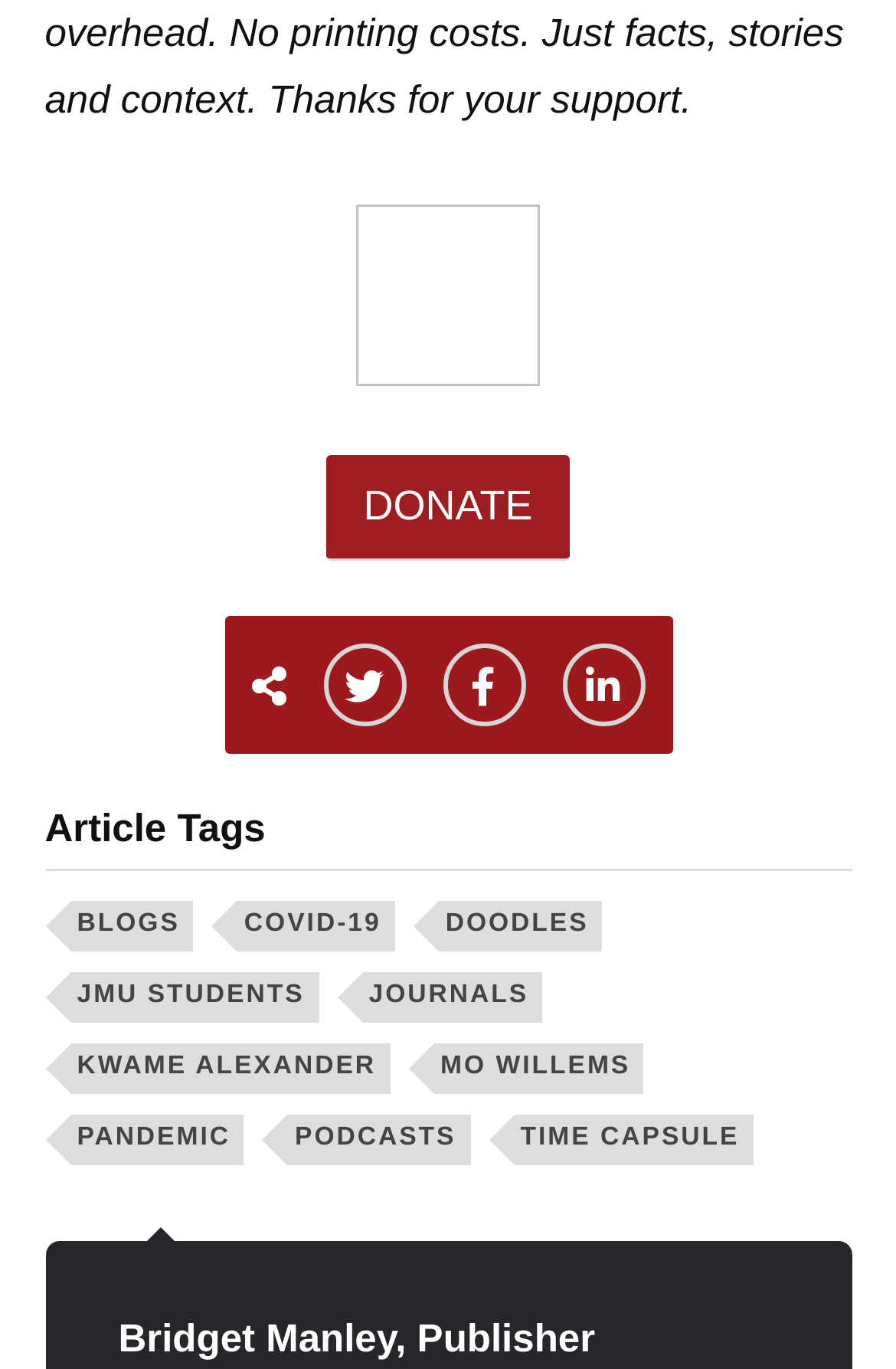Please determine the bounding box coordinates of the area that needs to be clicked to complete this task: 'Read the 'BLOGS' article'. The coordinates must be four float numbers between 0 and 1, formatted as [left, top, right, bottom].

[0.078, 0.657, 0.216, 0.695]